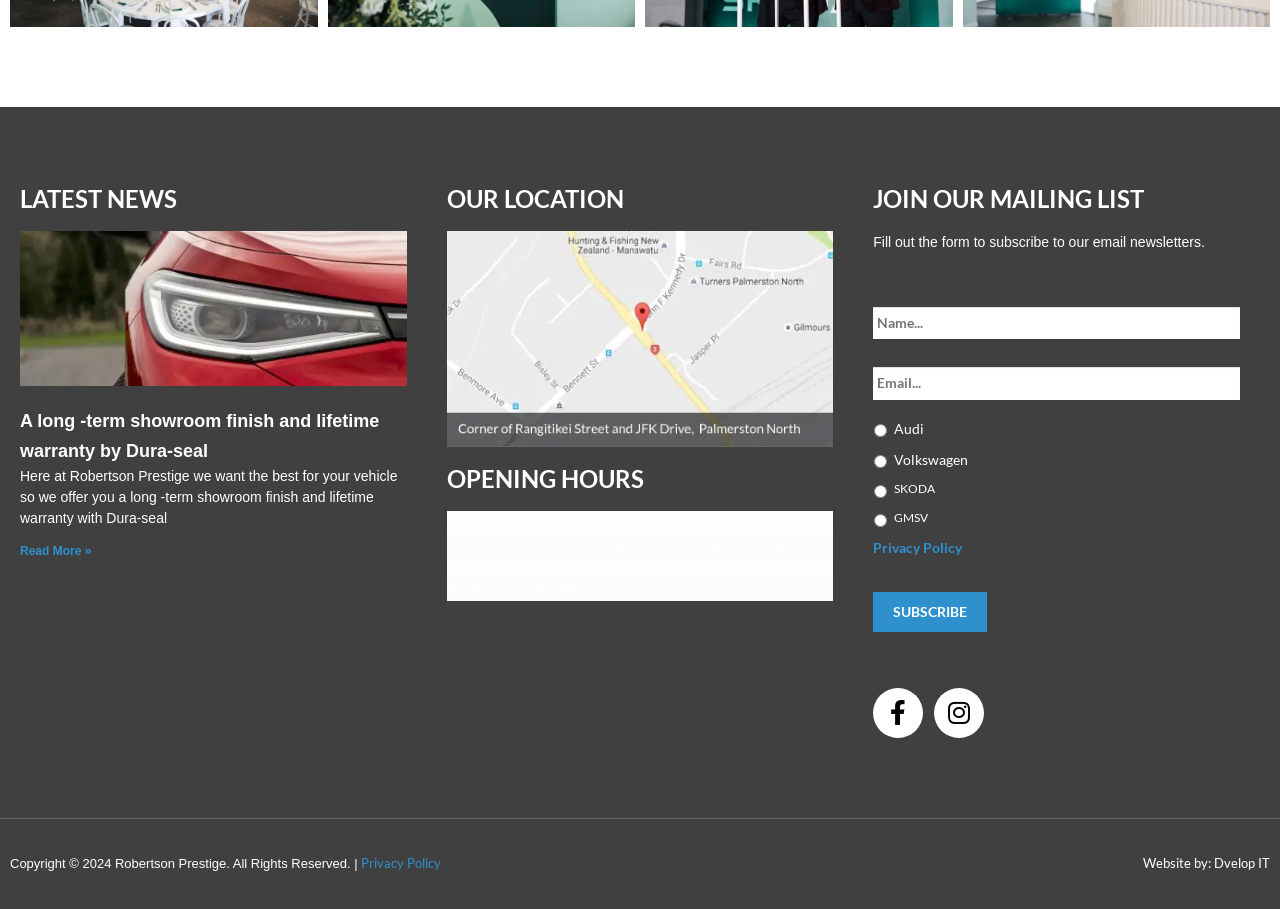Identify the coordinates of the bounding box for the element that must be clicked to accomplish the instruction: "Check the opening hours".

[0.349, 0.514, 0.651, 0.54]